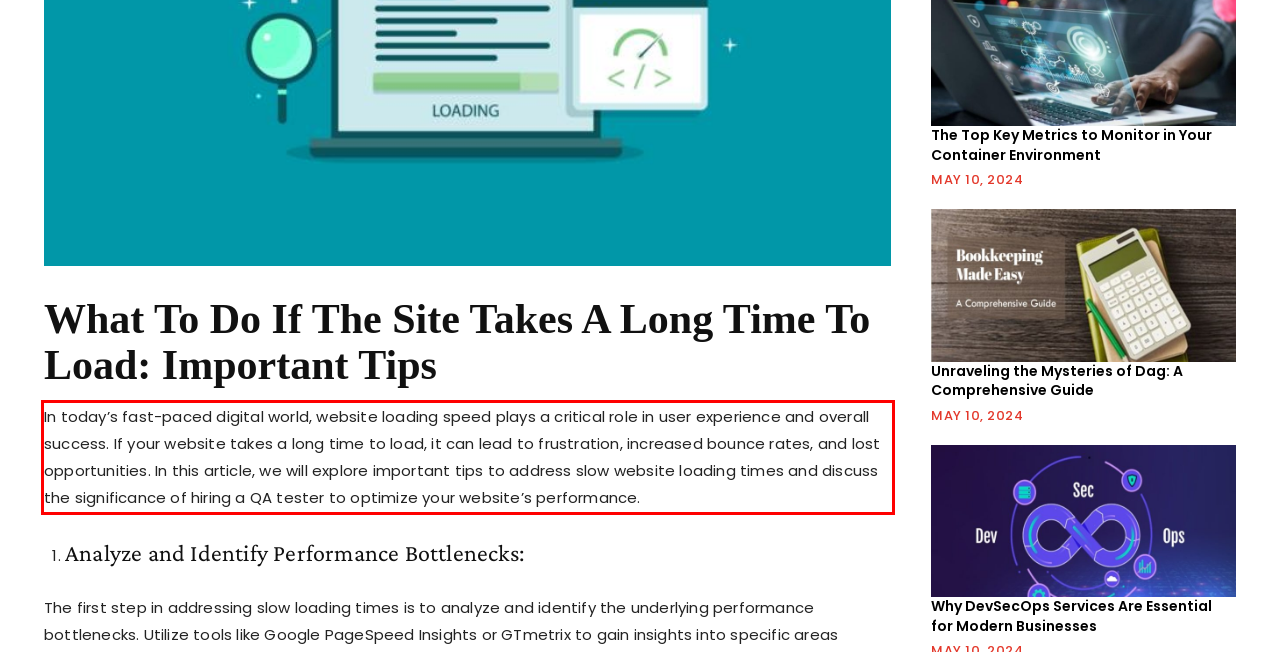You are looking at a screenshot of a webpage with a red rectangle bounding box. Use OCR to identify and extract the text content found inside this red bounding box.

In today’s fast-paced digital world, website loading speed plays a critical role in user experience and overall success. If your website takes a long time to load, it can lead to frustration, increased bounce rates, and lost opportunities. In this article, we will explore important tips to address slow website loading times and discuss the significance of hiring a QA tester to optimize your website’s performance.